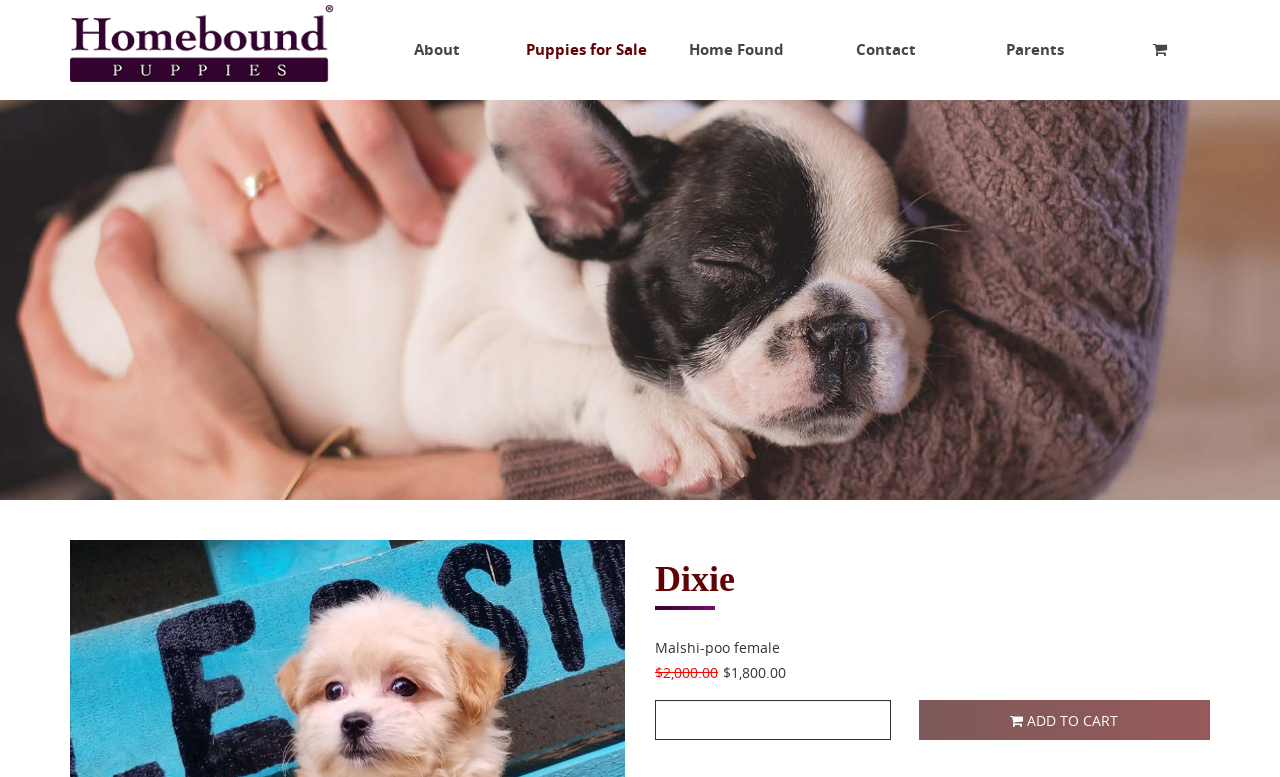What is the price of the Malshi-poo female? Look at the image and give a one-word or short phrase answer.

$2,000.00